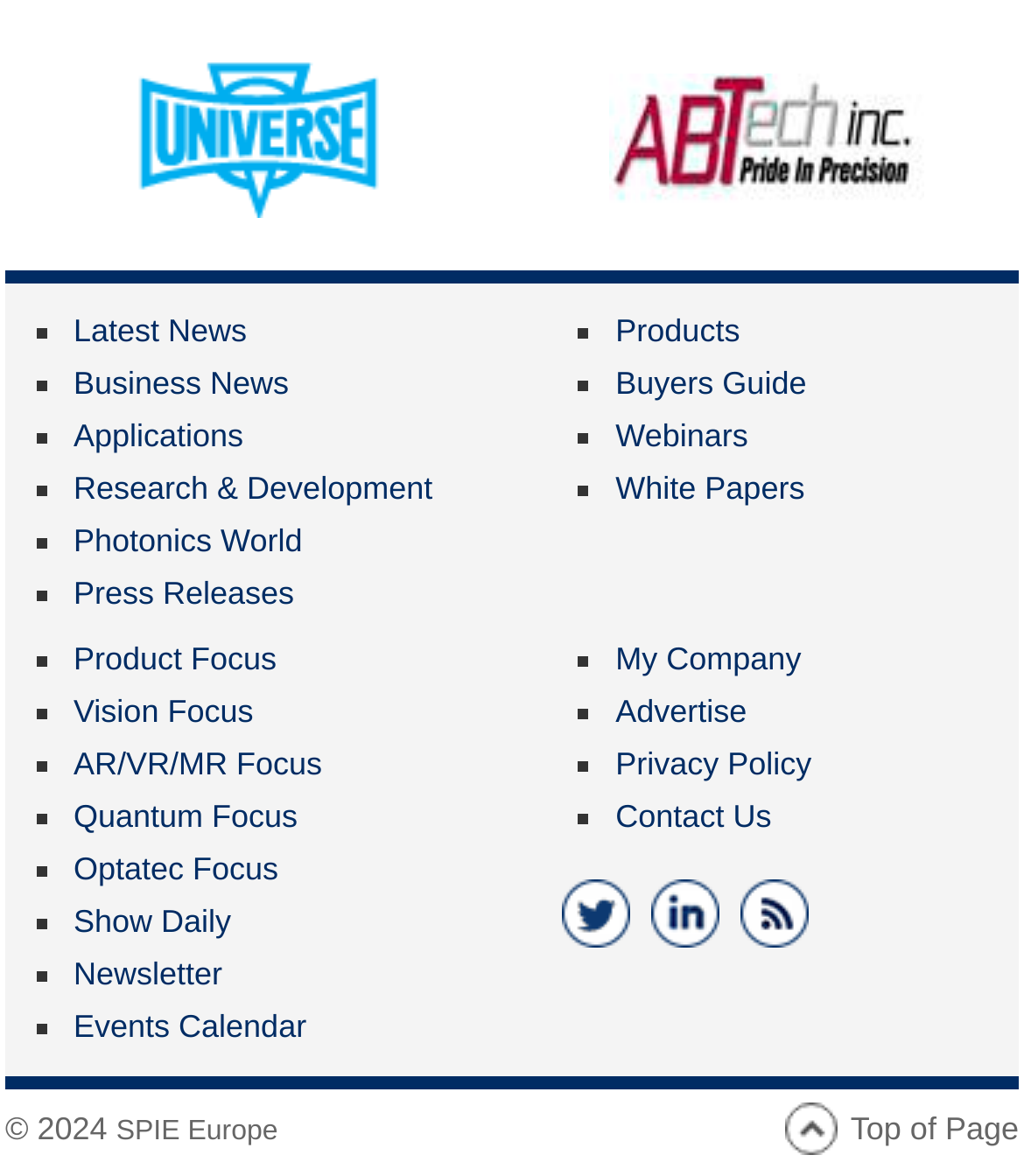Determine the bounding box coordinates of the UI element described by: "Newsletter".

[0.072, 0.812, 0.217, 0.843]